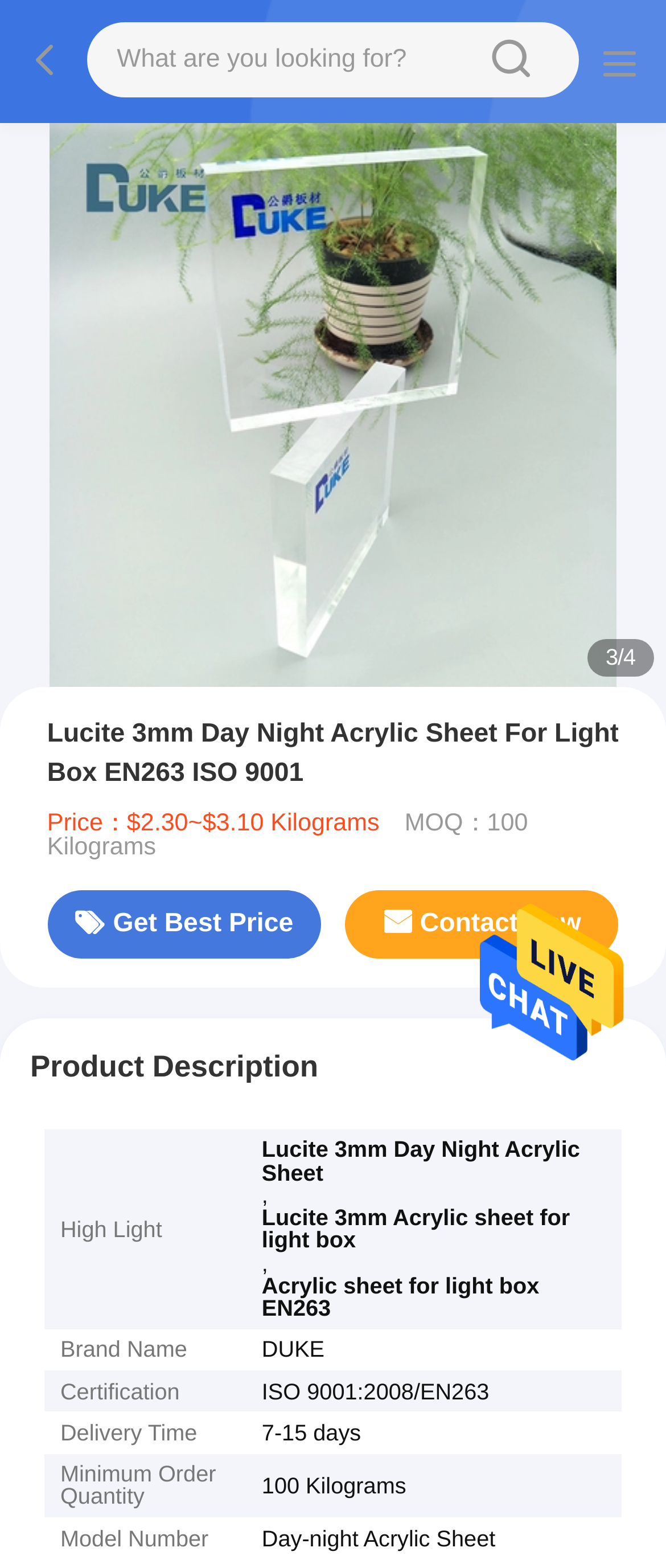What is the price range of the product?
Provide a detailed answer to the question, using the image to inform your response.

The price range of the product can be found in the section 'Price：$2.30~$3.10 Kilograms' which is located below the product image and above the 'Product Description' section.